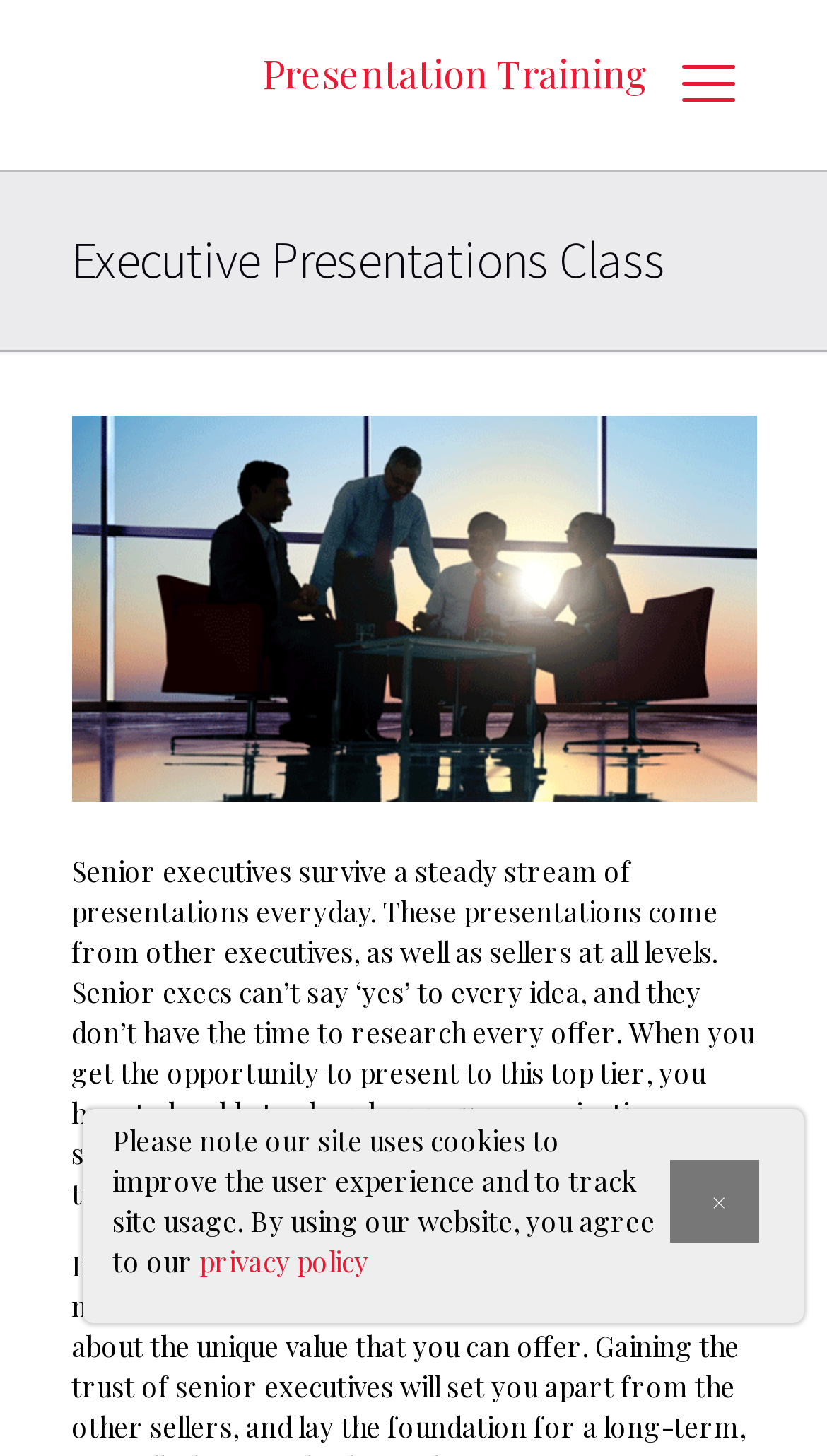Please provide a detailed answer to the question below by examining the image:
What is required to present to top-tier executives?

The webpage states that when presenting to top-tier executives, one needs to be able to show how their organization can serve this executive's needs and initiatives, which is more than just good questioning and selling skills.